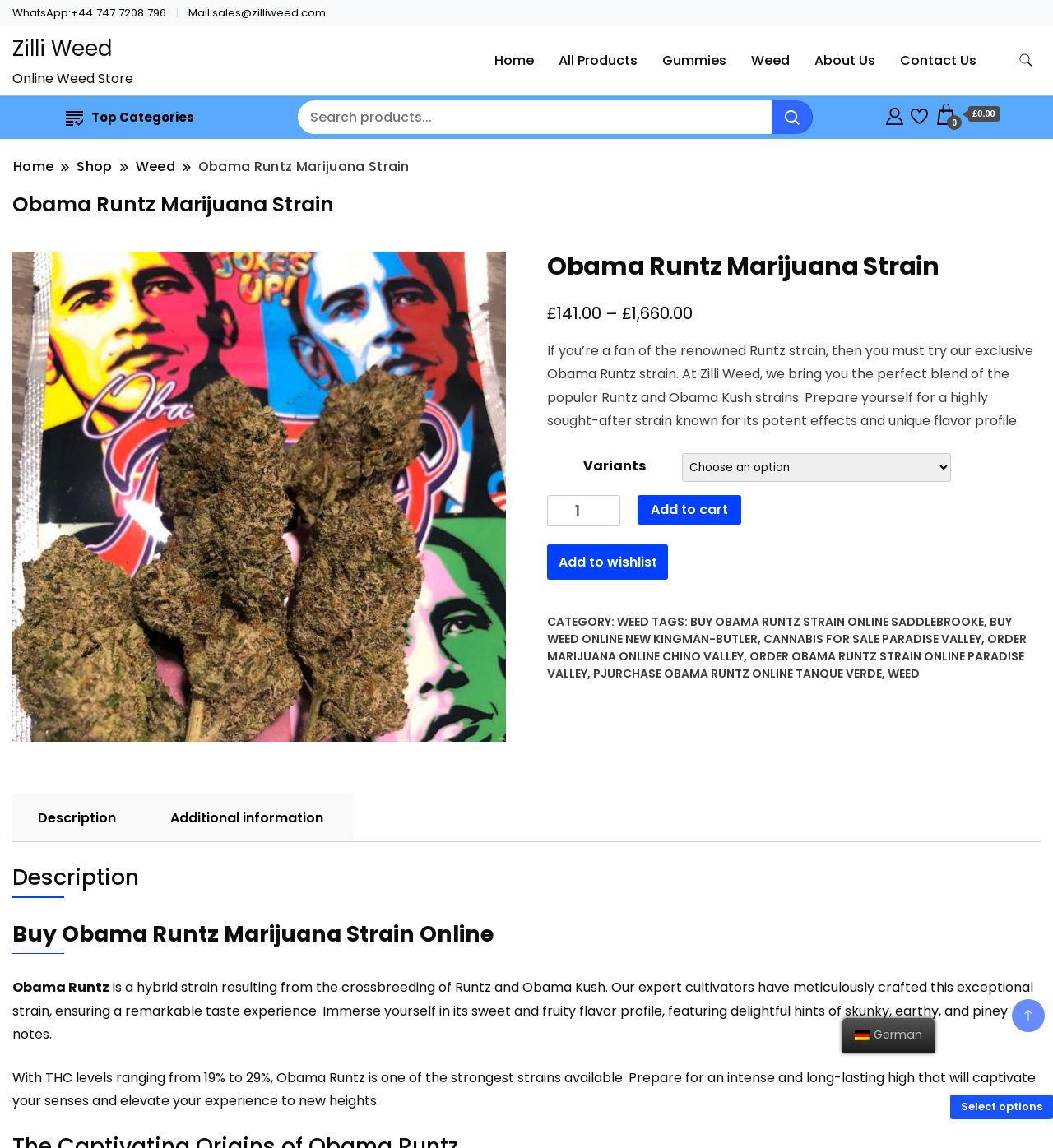Determine the coordinates of the bounding box for the clickable area needed to execute this instruction: "Search products".

[0.283, 0.088, 0.73, 0.117]